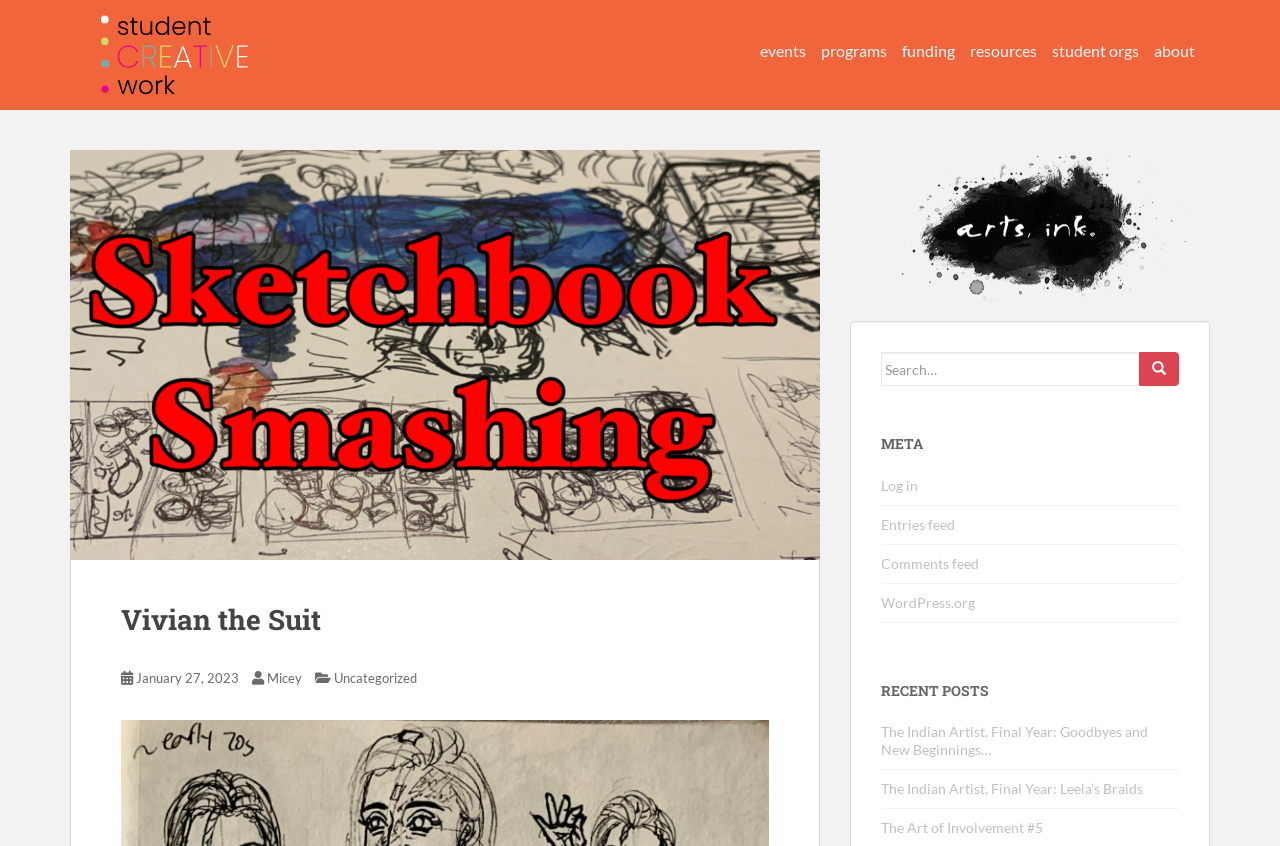How many recent posts are listed?
From the image, respond with a single word or phrase.

3